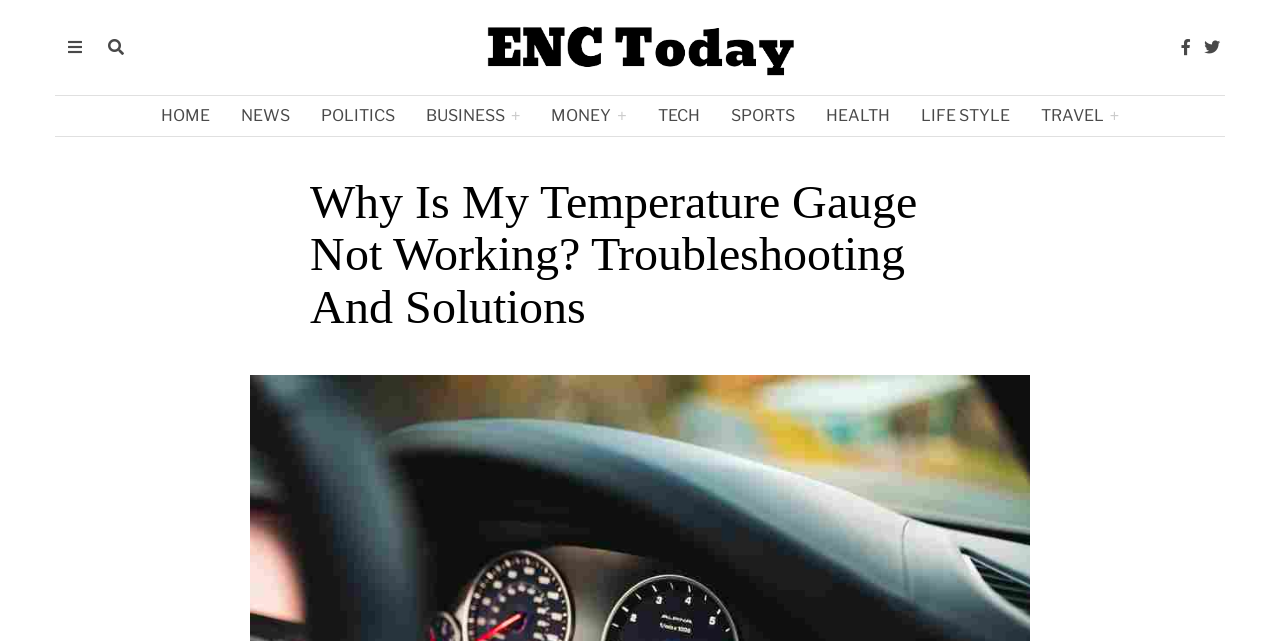Identify and extract the heading text of the webpage.

Why Is My Temperature Gauge Not Working? Troubleshooting And Solutions 